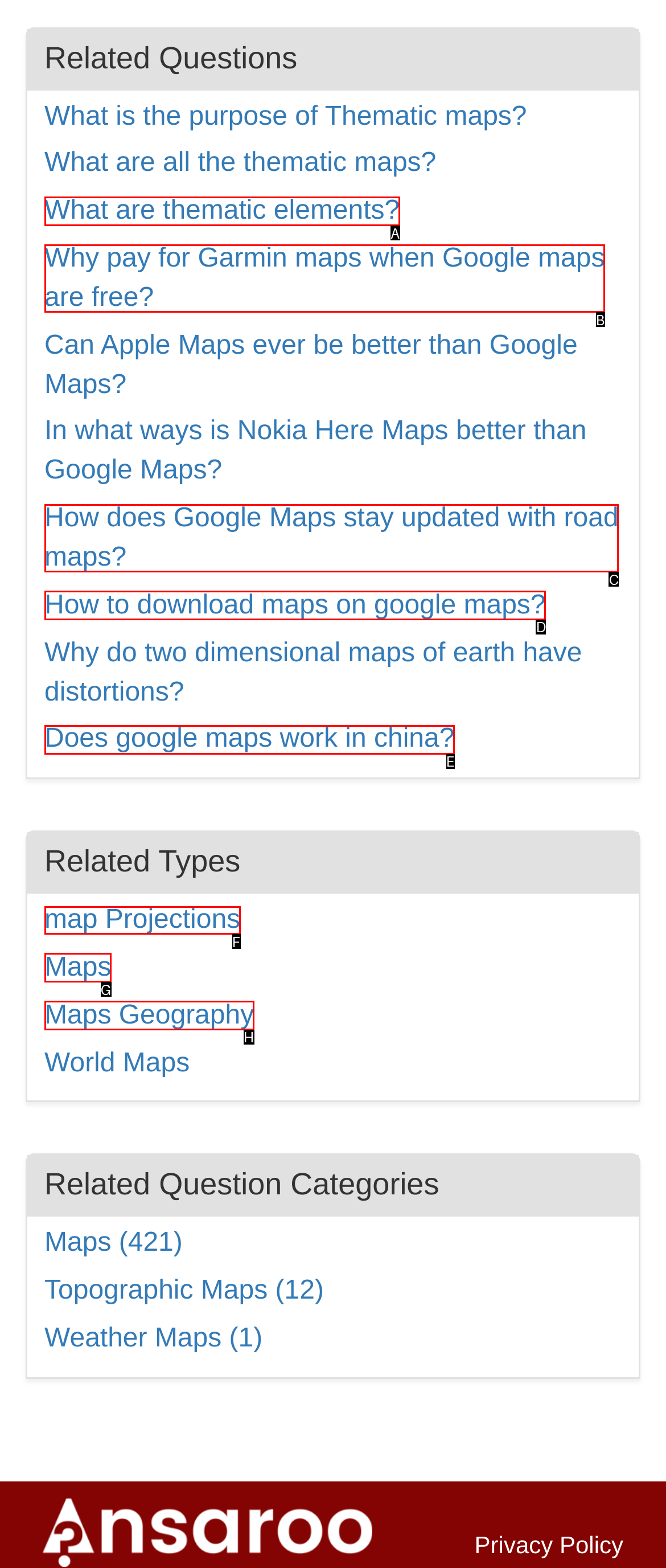Tell me which one HTML element I should click to complete the following task: Learn about map Projections Answer with the option's letter from the given choices directly.

F